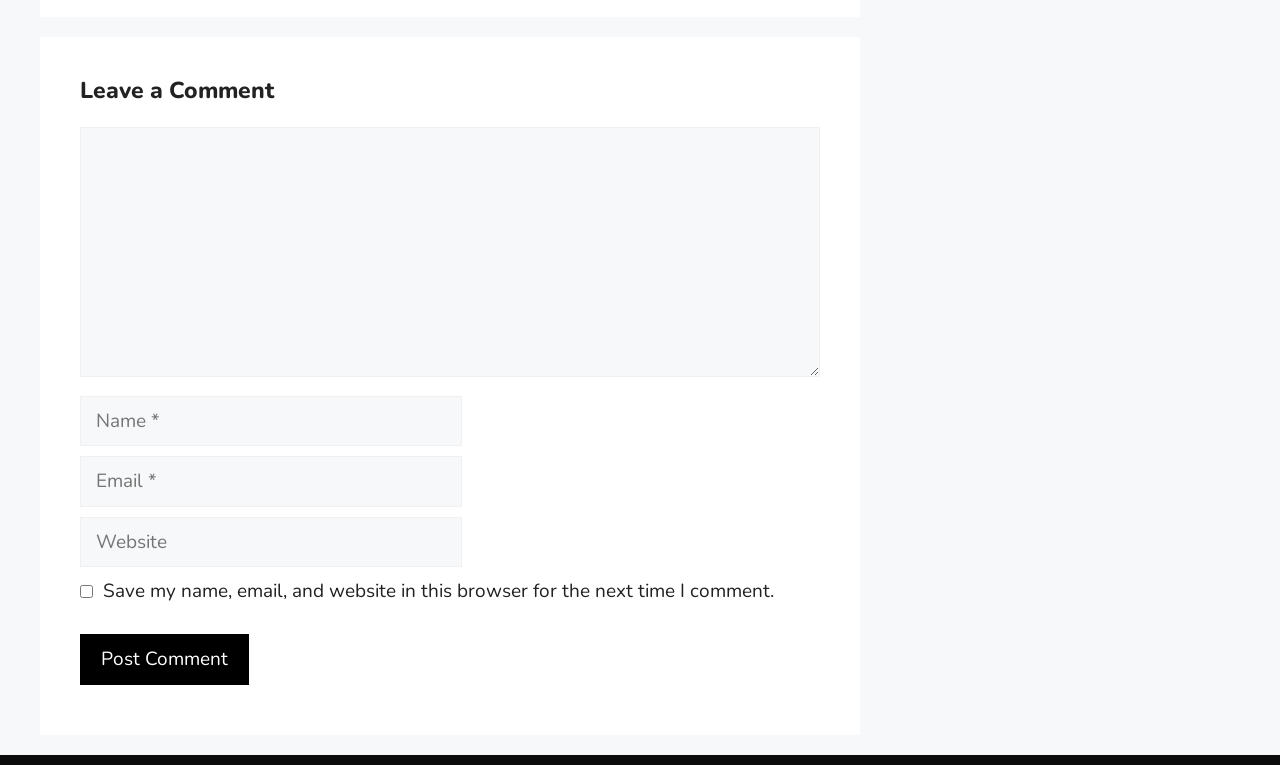Find the coordinates for the bounding box of the element with this description: "parent_node: Comment name="email" placeholder="Email *"".

[0.062, 0.596, 0.361, 0.662]